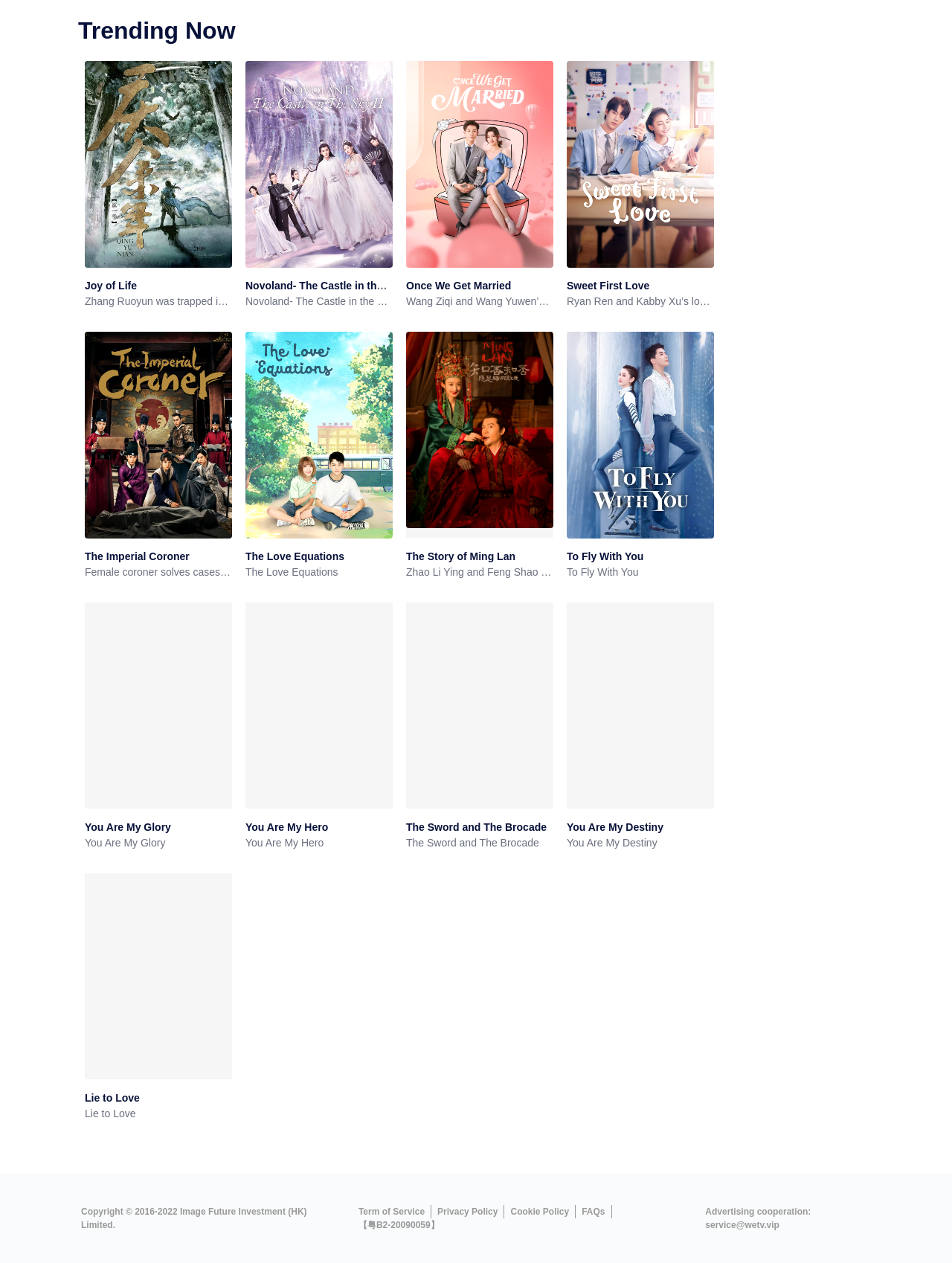Identify and provide the bounding box coordinates of the UI element described: "title="You Are My Hero"". The coordinates should be formatted as [left, top, right, bottom], with each number being a float between 0 and 1.

[0.258, 0.477, 0.412, 0.64]